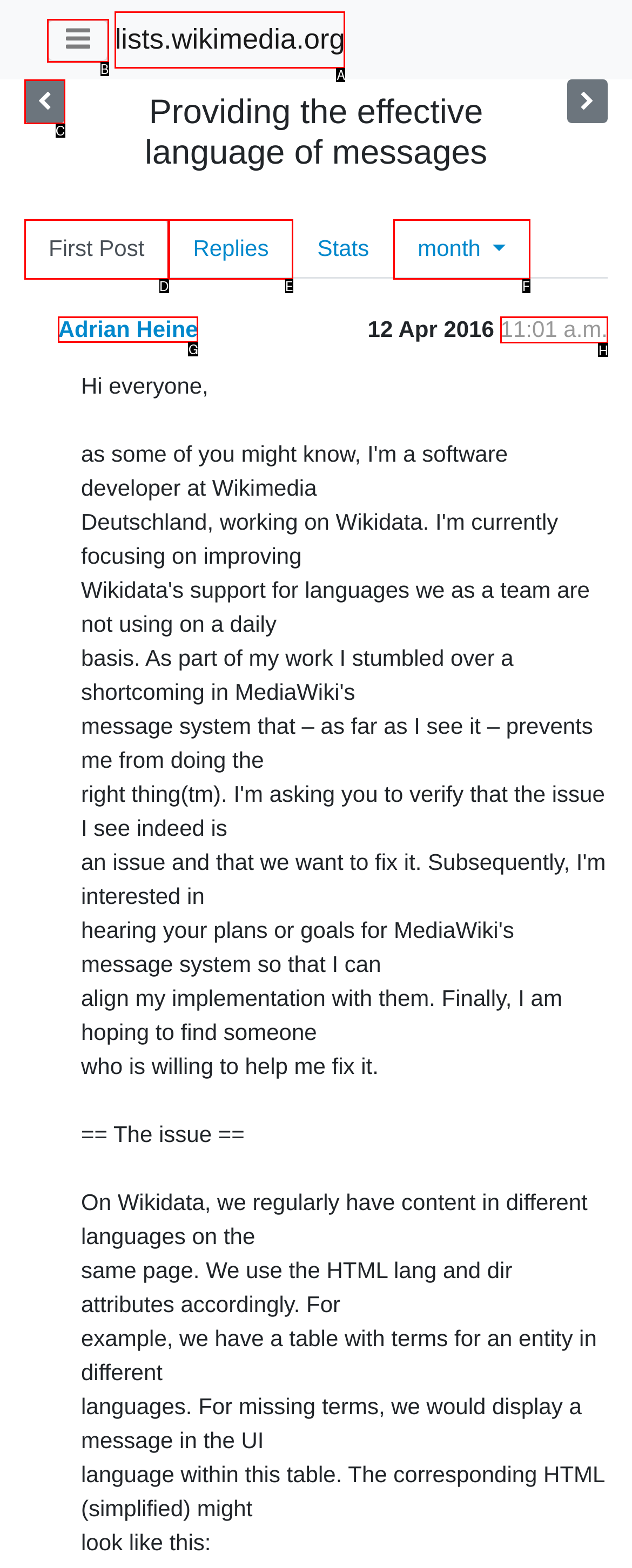Please indicate which option's letter corresponds to the task: Check the sender's time by examining the highlighted elements in the screenshot.

H